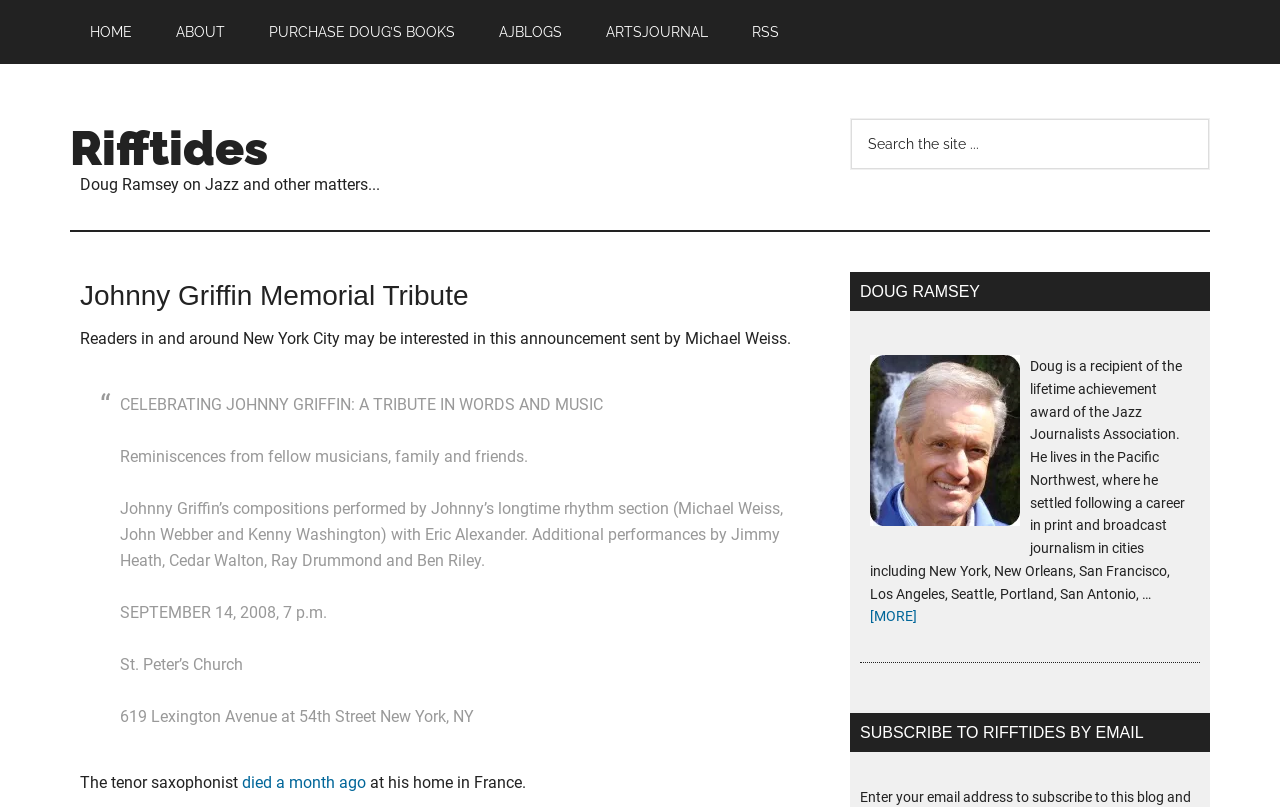What is the name of the church where the tribute event will be held? Analyze the screenshot and reply with just one word or a short phrase.

St. Peter’s Church